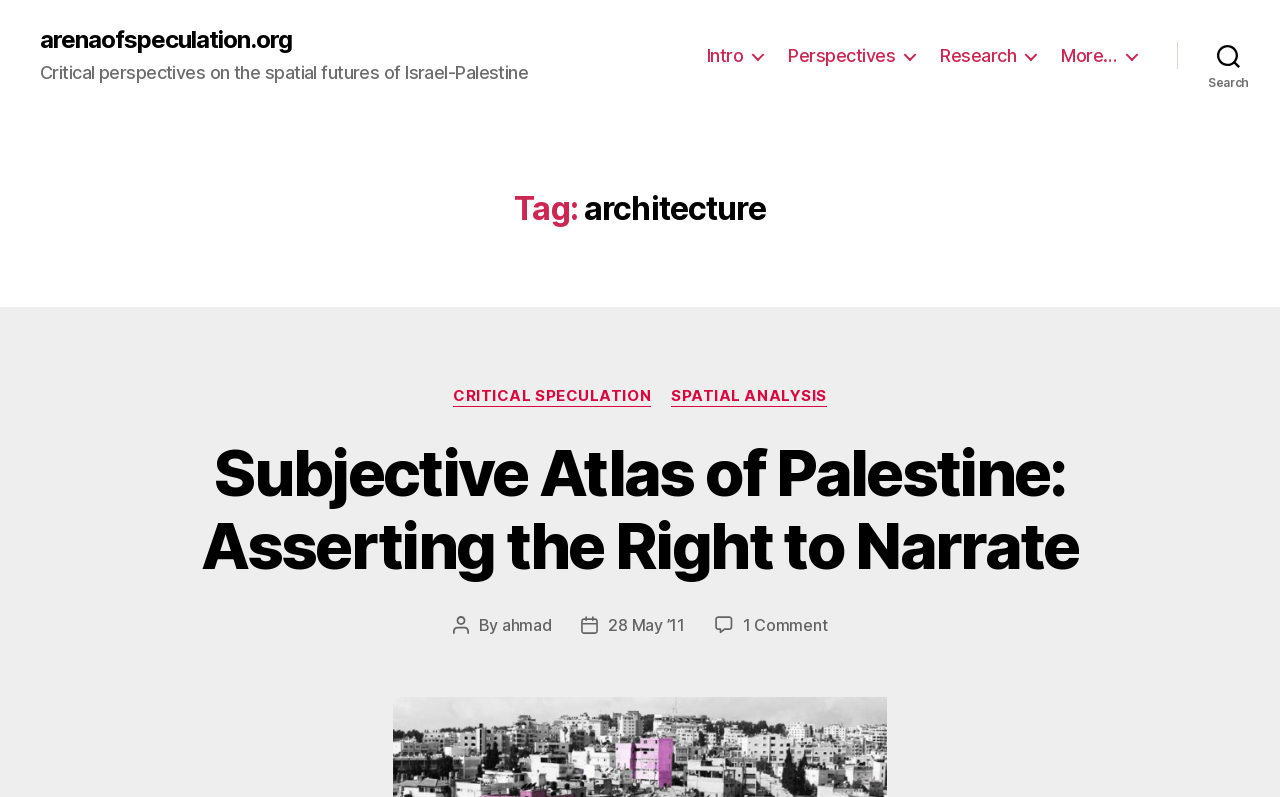Determine the bounding box coordinates of the section I need to click to execute the following instruction: "view critical speculation category". Provide the coordinates as four float numbers between 0 and 1, i.e., [left, top, right, bottom].

[0.354, 0.486, 0.509, 0.511]